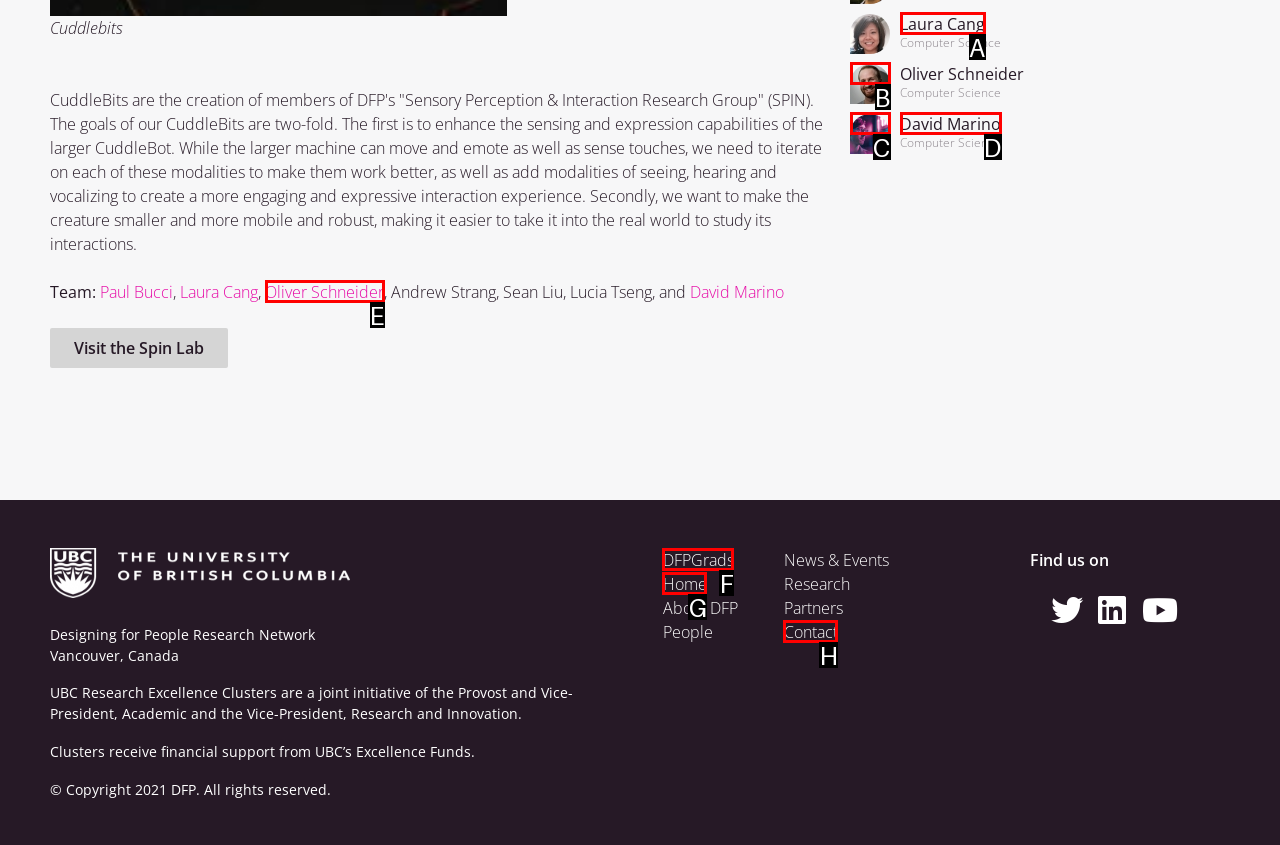Identify the HTML element that best fits the description: alt="Headshot of Oliver Schneider". Respond with the letter of the corresponding element.

B